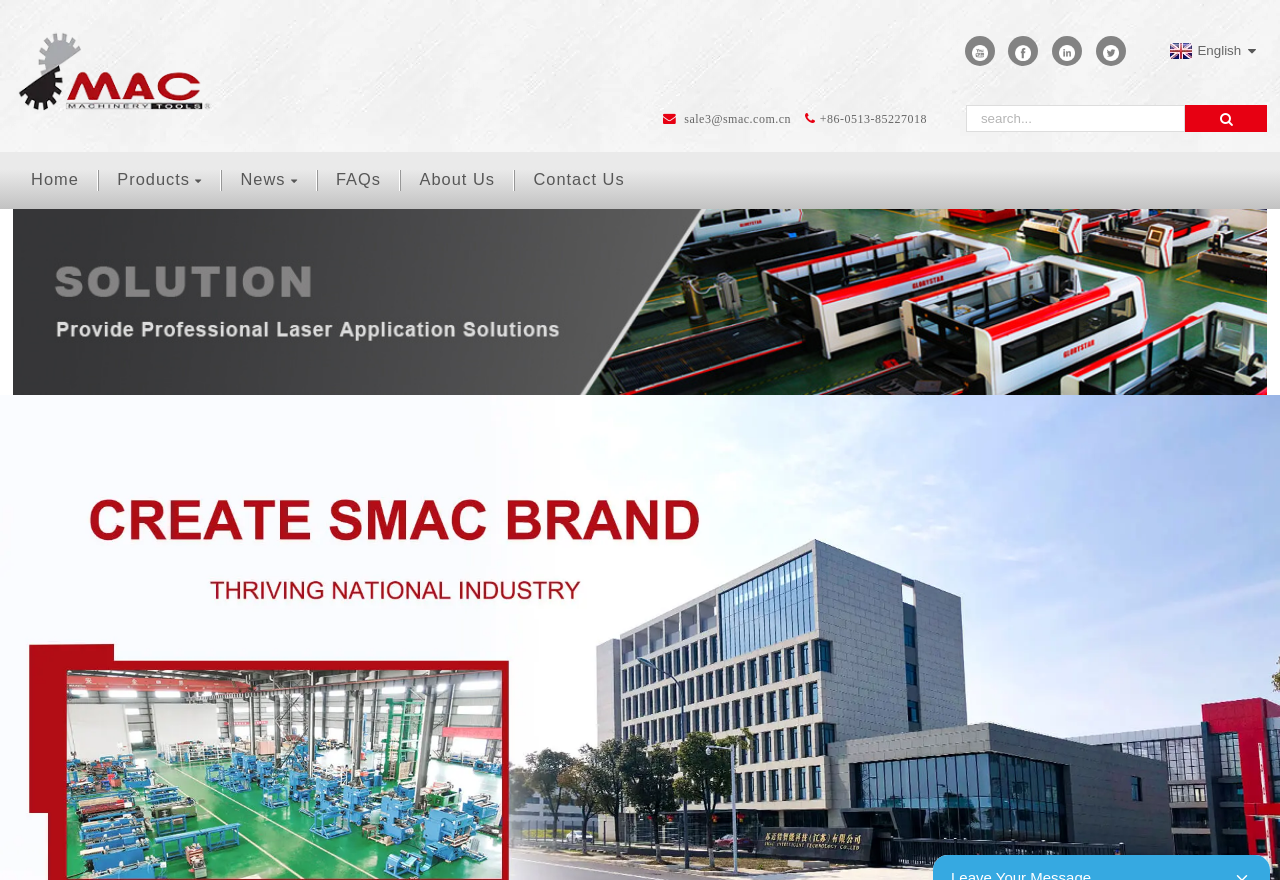Determine the main heading of the webpage and generate its text.

Horizontal Expanding Machine - Manufacturers, Factory, Suppliers From China